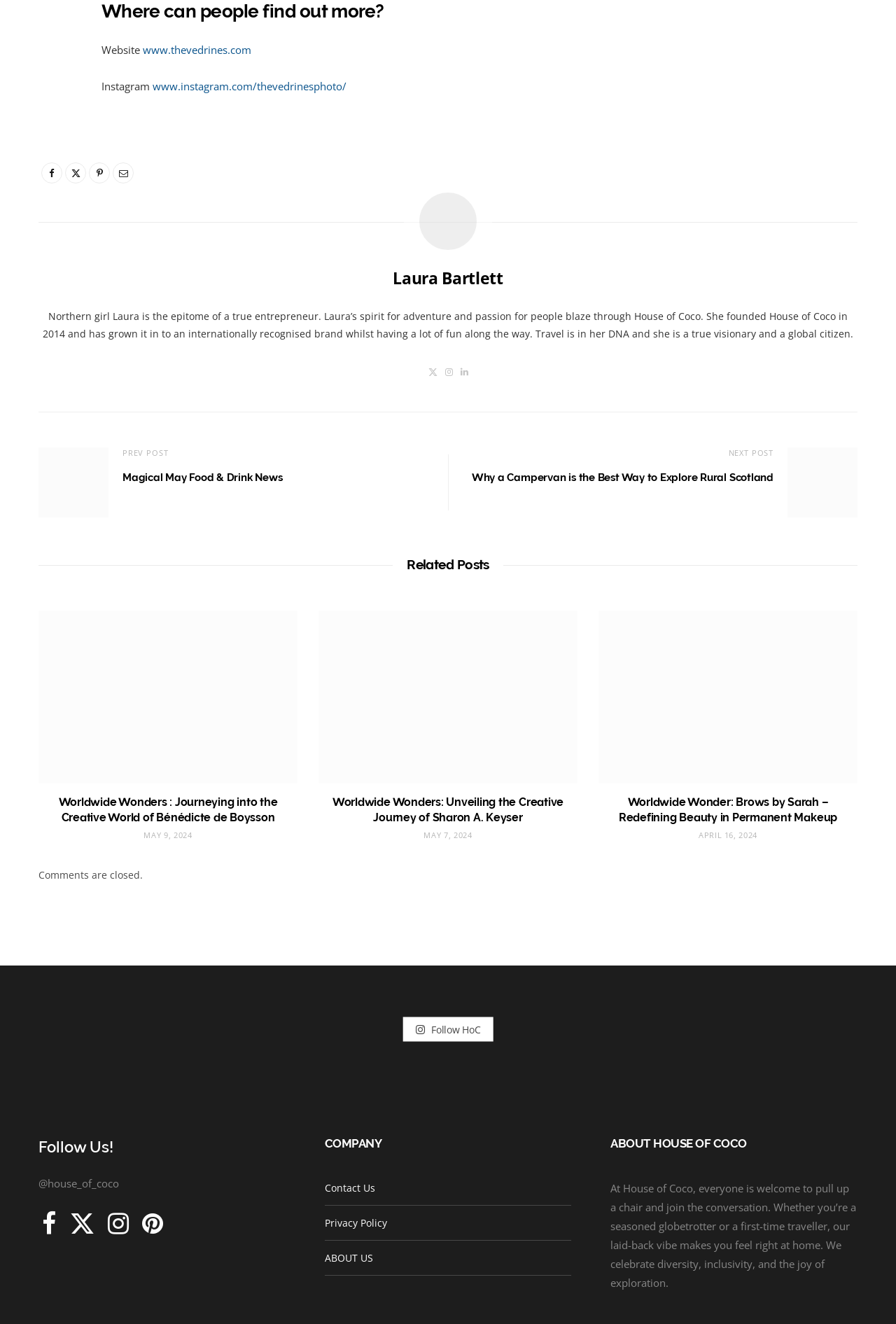Show me the bounding box coordinates of the clickable region to achieve the task as per the instruction: "View the latest post from Laura Bartlett".

[0.439, 0.201, 0.561, 0.218]